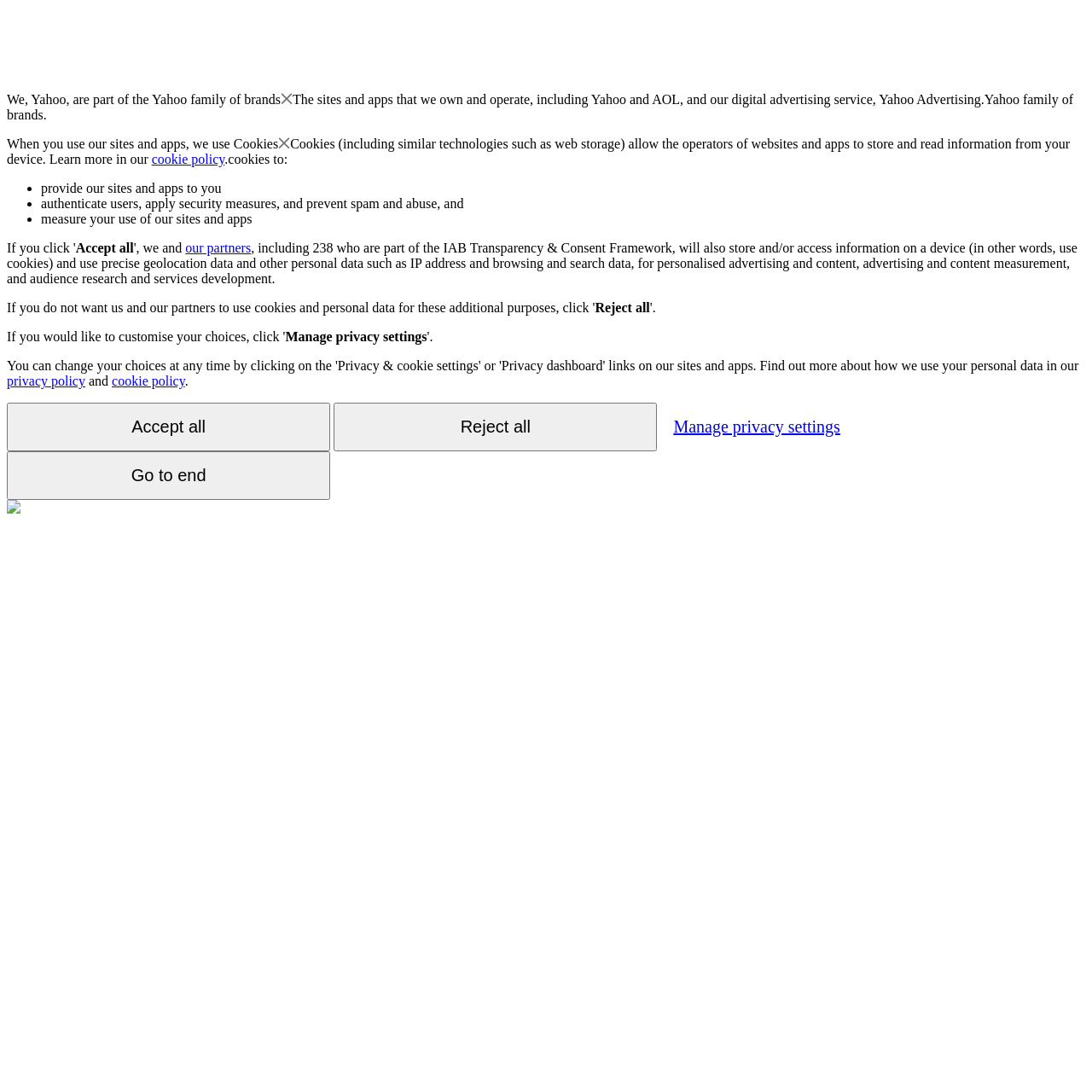Provide a comprehensive description of the webpage.

The webpage appears to be a privacy policy or consent page for Yahoo. At the top, there is a brief introduction stating that Yahoo is part of the Yahoo family of brands. Below this, there is a section explaining how Yahoo uses cookies and other technologies to store and read information from devices. This section includes a link to the cookie policy.

The page then lists the purposes for which Yahoo uses cookies, including providing sites and apps, authenticating users, applying security measures, and measuring site and app usage. Each of these points is marked with a bullet point.

Following this, there are three buttons: "Accept all", "Reject all", and "Manage privacy settings". The "Accept all" button is located near the top of the page, while the "Reject all" button is positioned below it. The "Manage privacy settings" button is located further down the page.

Additionally, there are links to the privacy policy and cookie policy, as well as a button labeled "Go to end" at the bottom of the page. There is also a small image at the bottom left corner of the page, although its contents are not specified.

Overall, the page appears to be a straightforward and informative consent page, allowing users to understand and manage how their data is used by Yahoo.